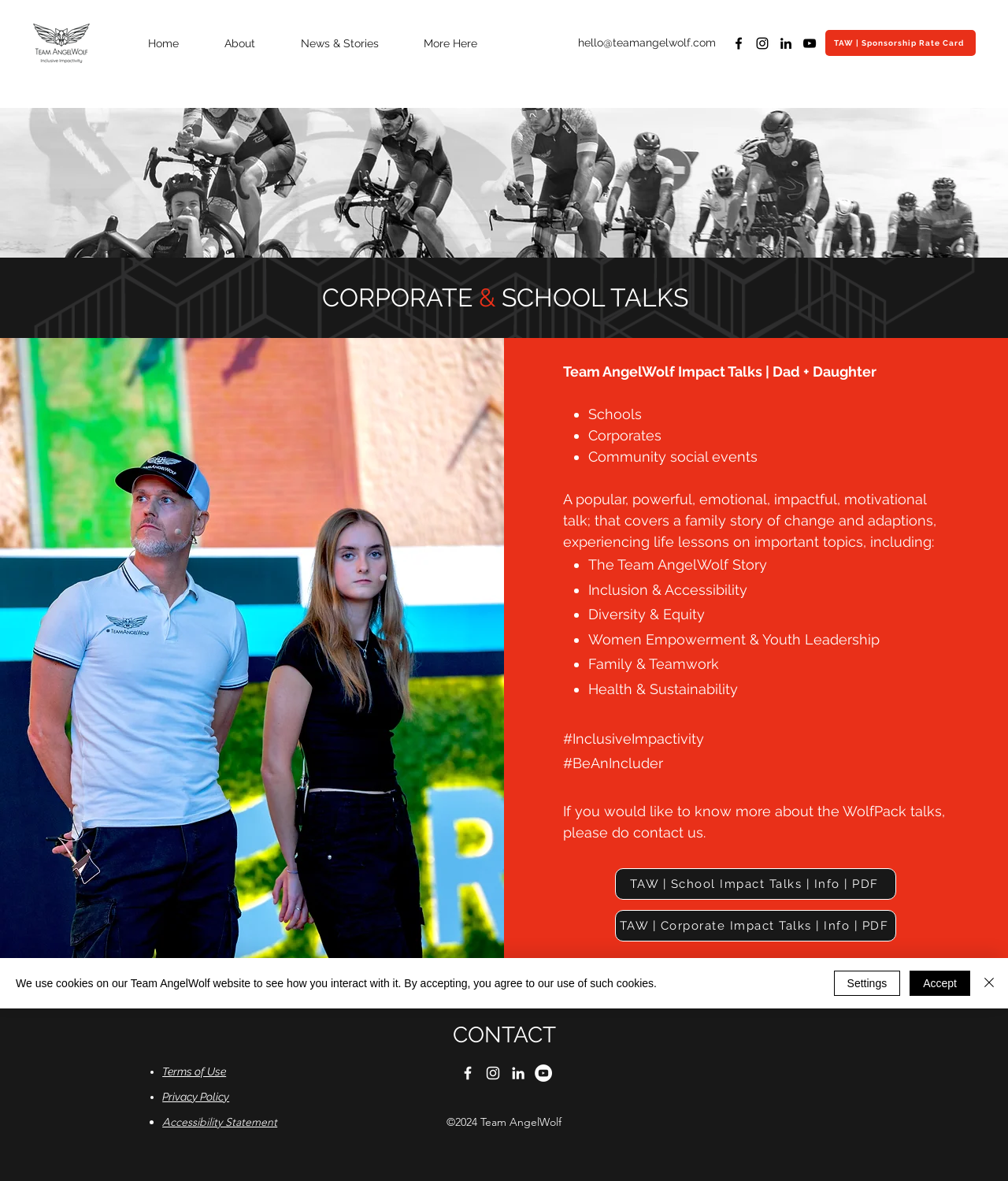Please identify the bounding box coordinates of the area that needs to be clicked to fulfill the following instruction: "Contact us via email."

[0.573, 0.031, 0.71, 0.041]